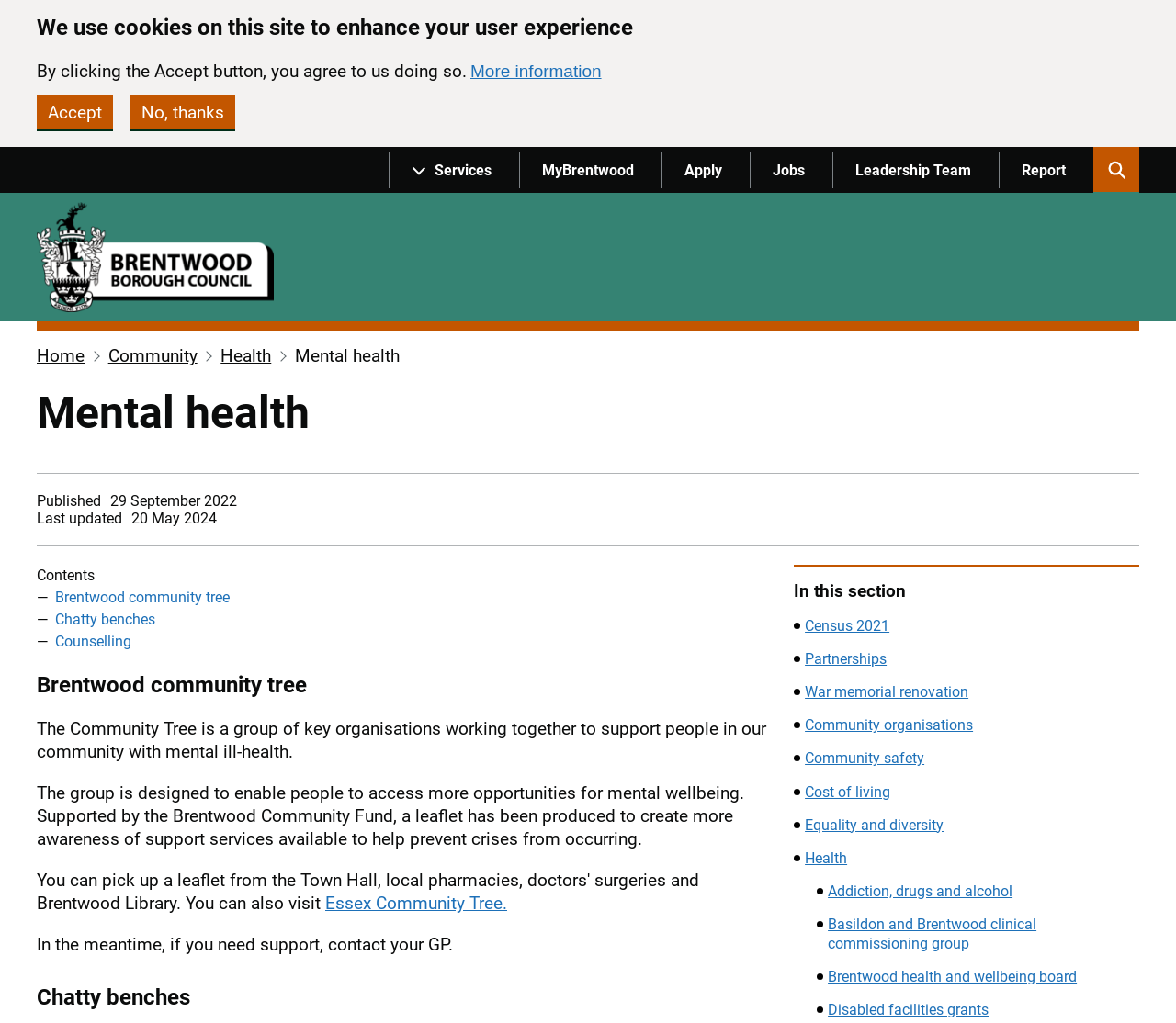Find and indicate the bounding box coordinates of the region you should select to follow the given instruction: "Search for something".

[0.93, 0.144, 0.969, 0.189]